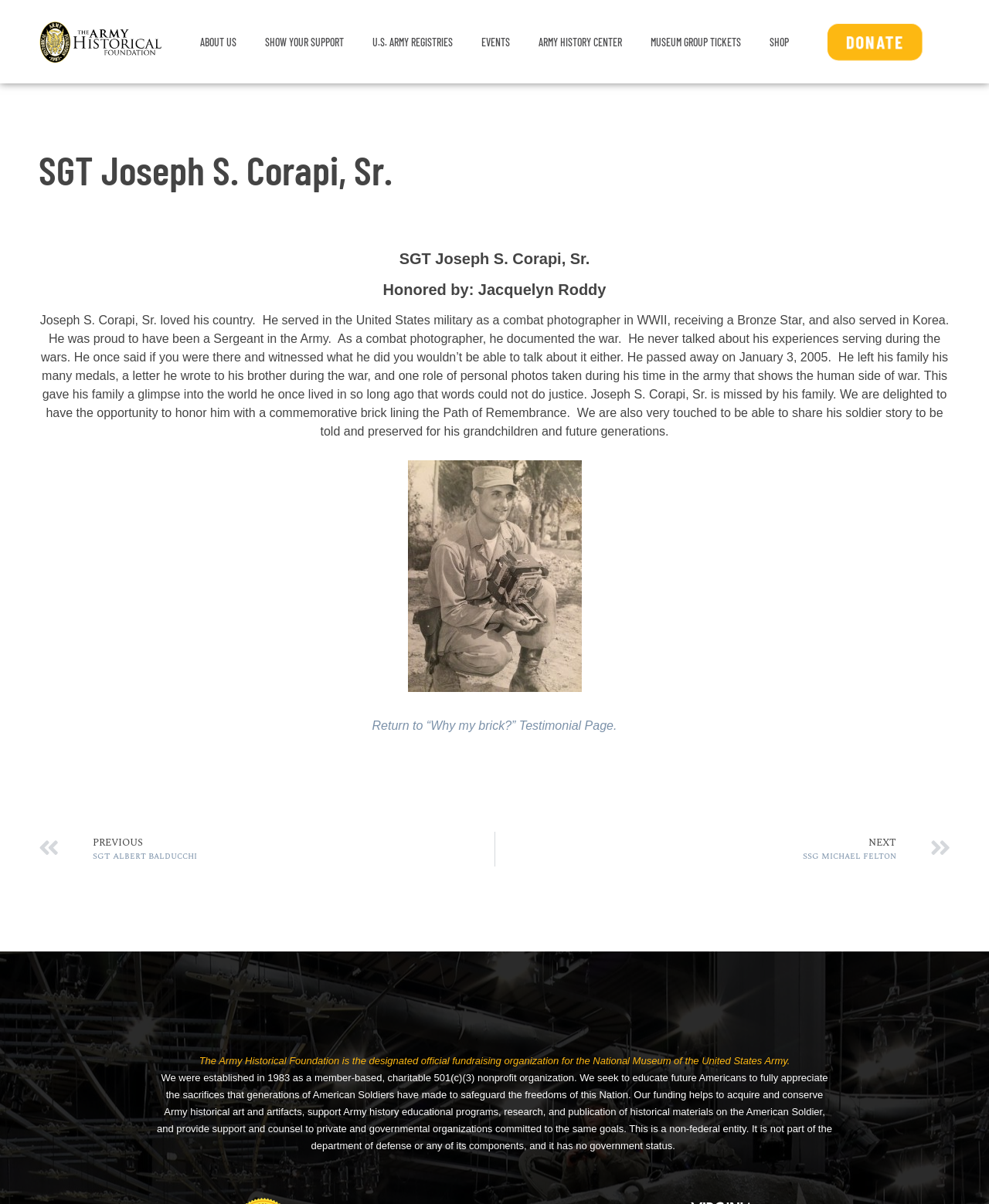Find and specify the bounding box coordinates that correspond to the clickable region for the instruction: "Click on the 'NEXT SSG Michael Felton Next' link".

[0.5, 0.691, 0.961, 0.72]